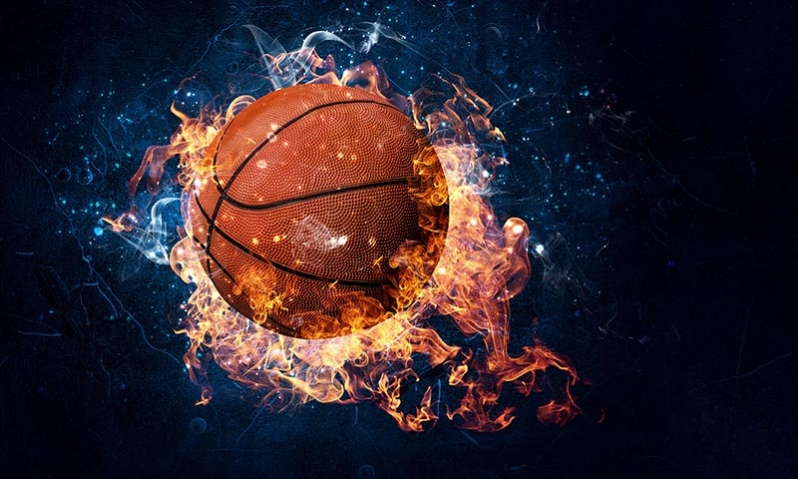From the details in the image, provide a thorough response to the question: What is the theme associated with the image?

The caption states that the image 'aligns seamlessly with the overarching theme of how to watch basketball online without cable TV', suggesting that the image is meant to represent the excitement and intensity of basketball in the context of online viewing.